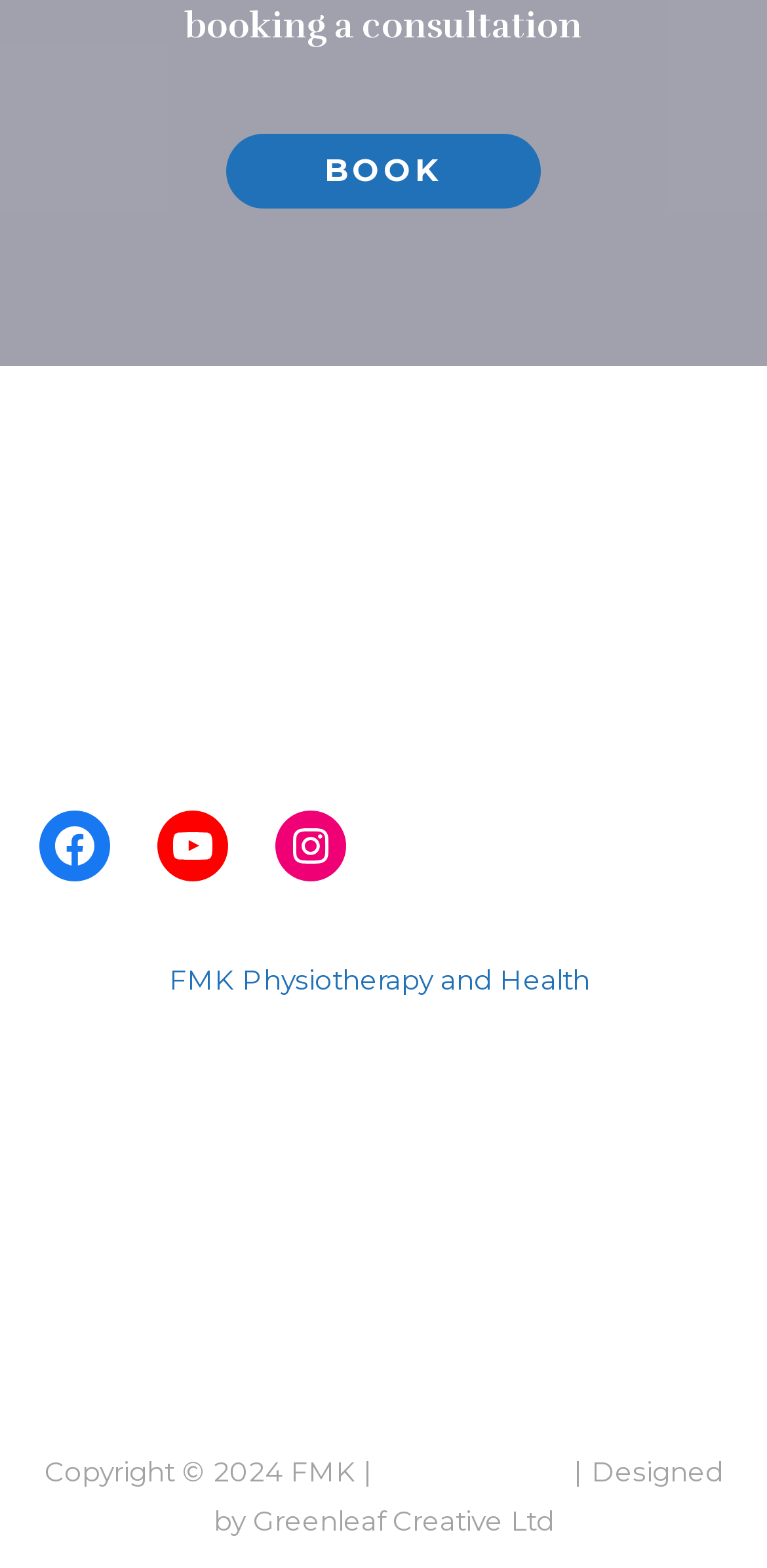How many social media links are present in the footer widget?
Give a one-word or short phrase answer based on the image.

3